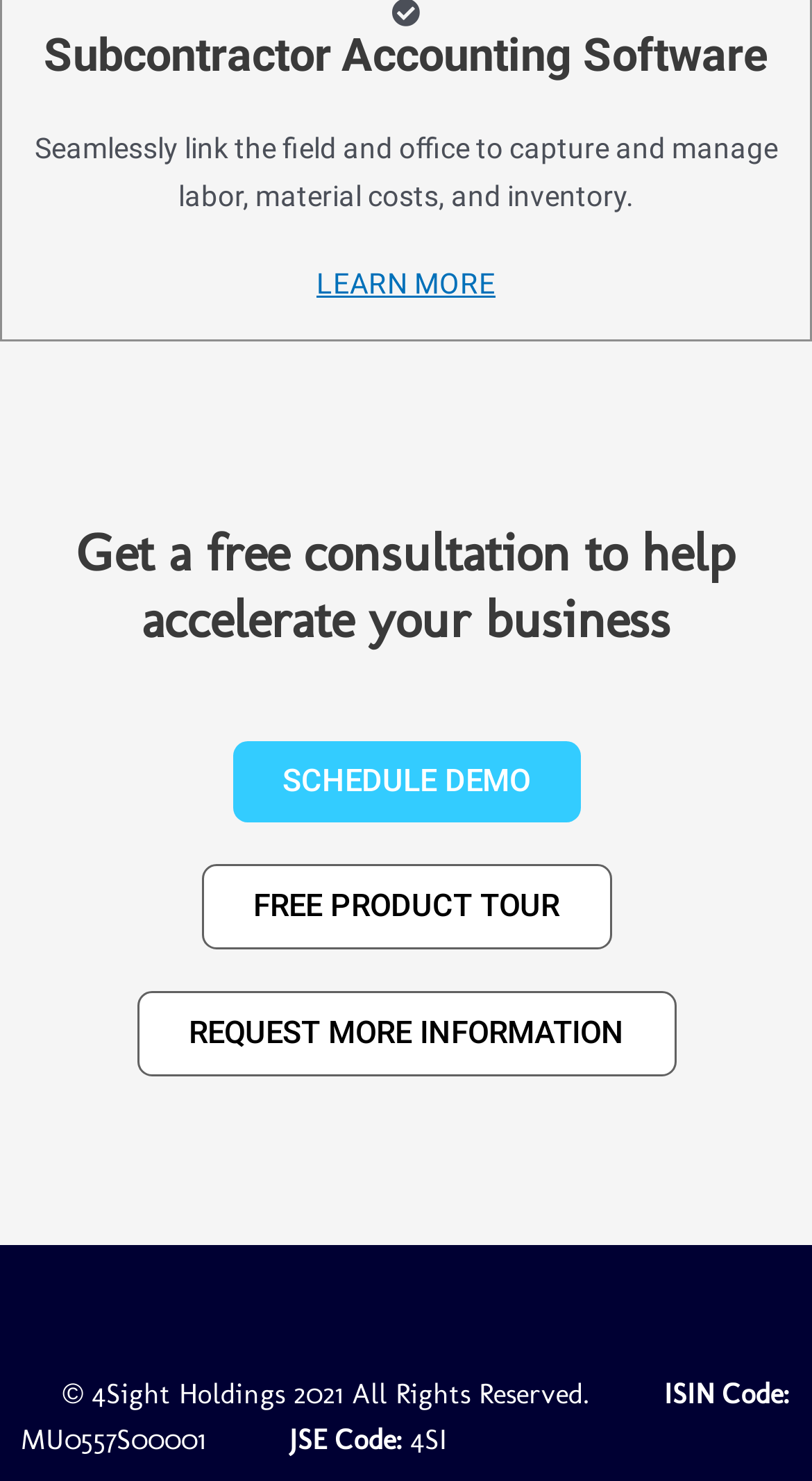Extract the bounding box coordinates for the HTML element that matches this description: "SCHEDULE DEMO". The coordinates should be four float numbers between 0 and 1, i.e., [left, top, right, bottom].

[0.286, 0.5, 0.714, 0.555]